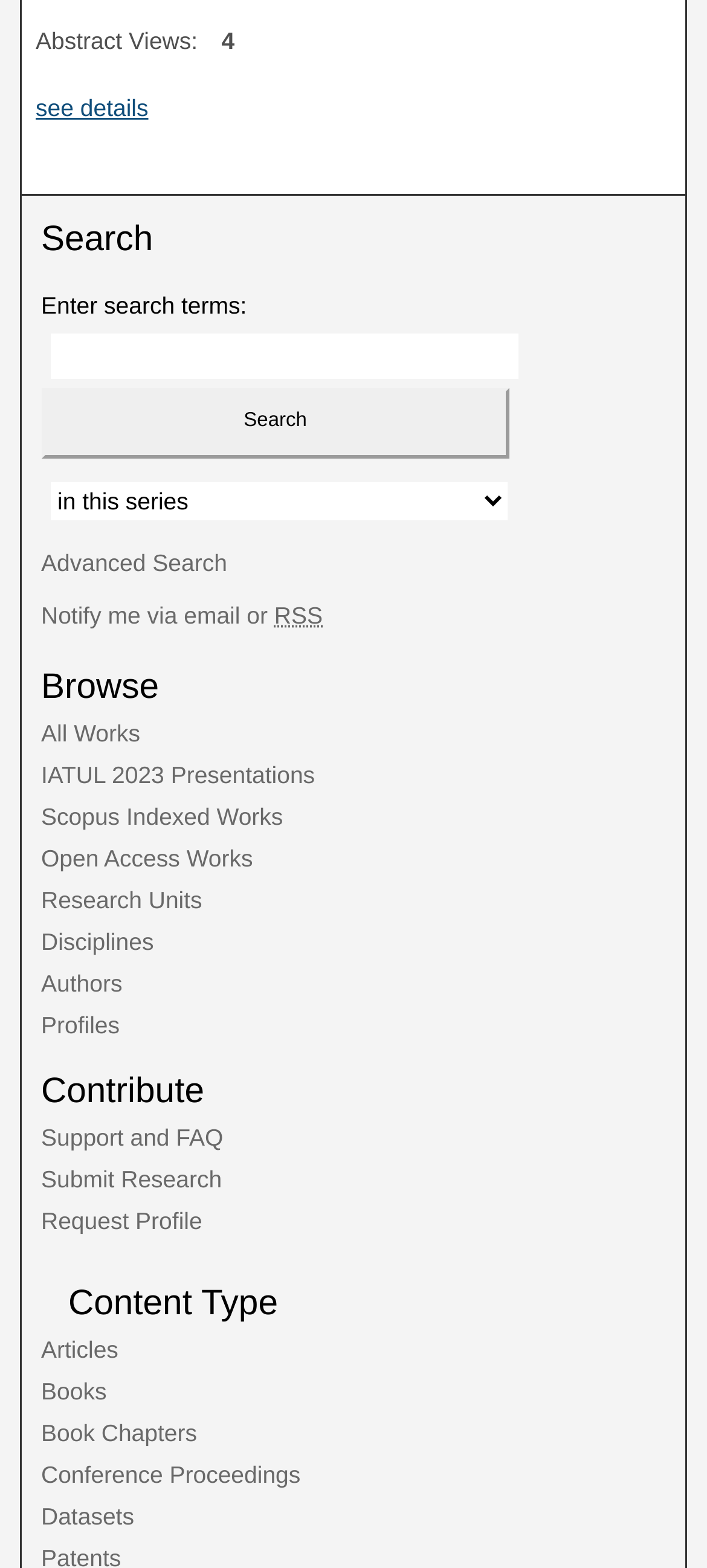Locate the bounding box coordinates of the area where you should click to accomplish the instruction: "Search for something".

[0.058, 0.188, 0.736, 0.22]